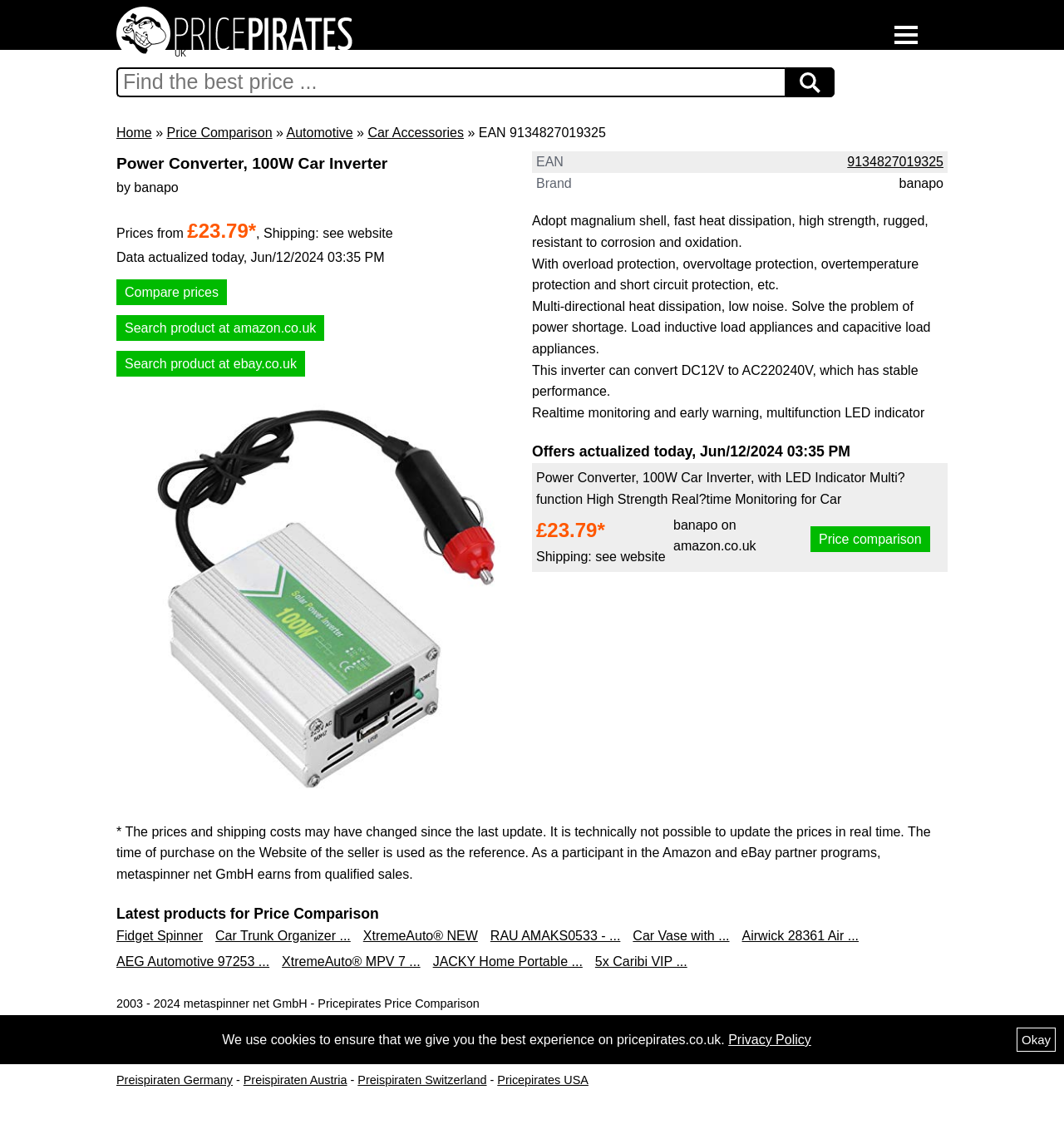Could you find the bounding box coordinates of the clickable area to complete this instruction: "Search for products"?

[0.109, 0.059, 0.738, 0.085]